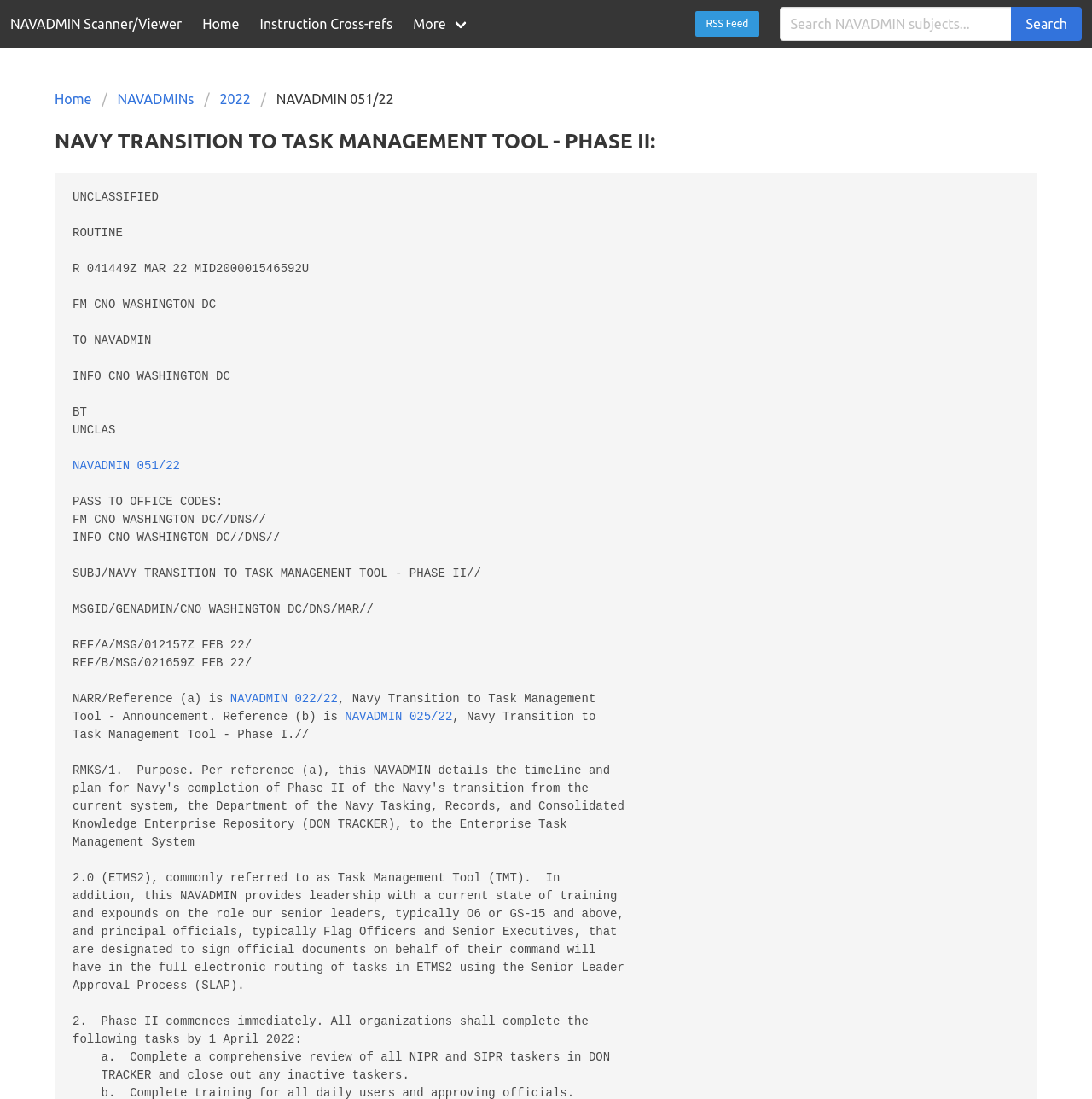How many references are mentioned in the text?
From the details in the image, answer the question comprehensively.

I found the answer by looking at the text, which mentions 'Reference (a) is...' and 'Reference (b) is...', indicating that there are two references mentioned.